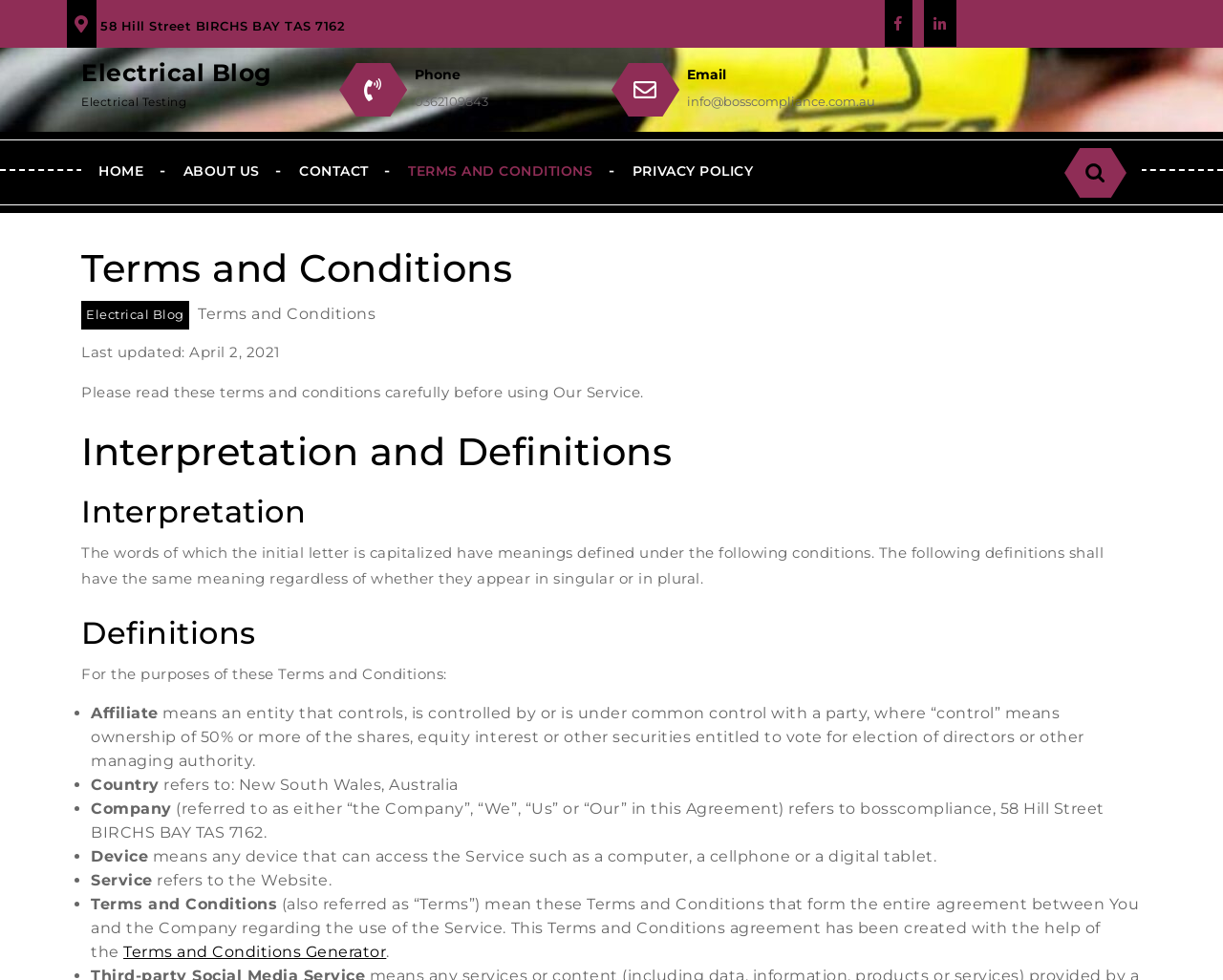Pinpoint the bounding box coordinates of the clickable element to carry out the following instruction: "Search for something."

[0.874, 0.153, 0.921, 0.197]